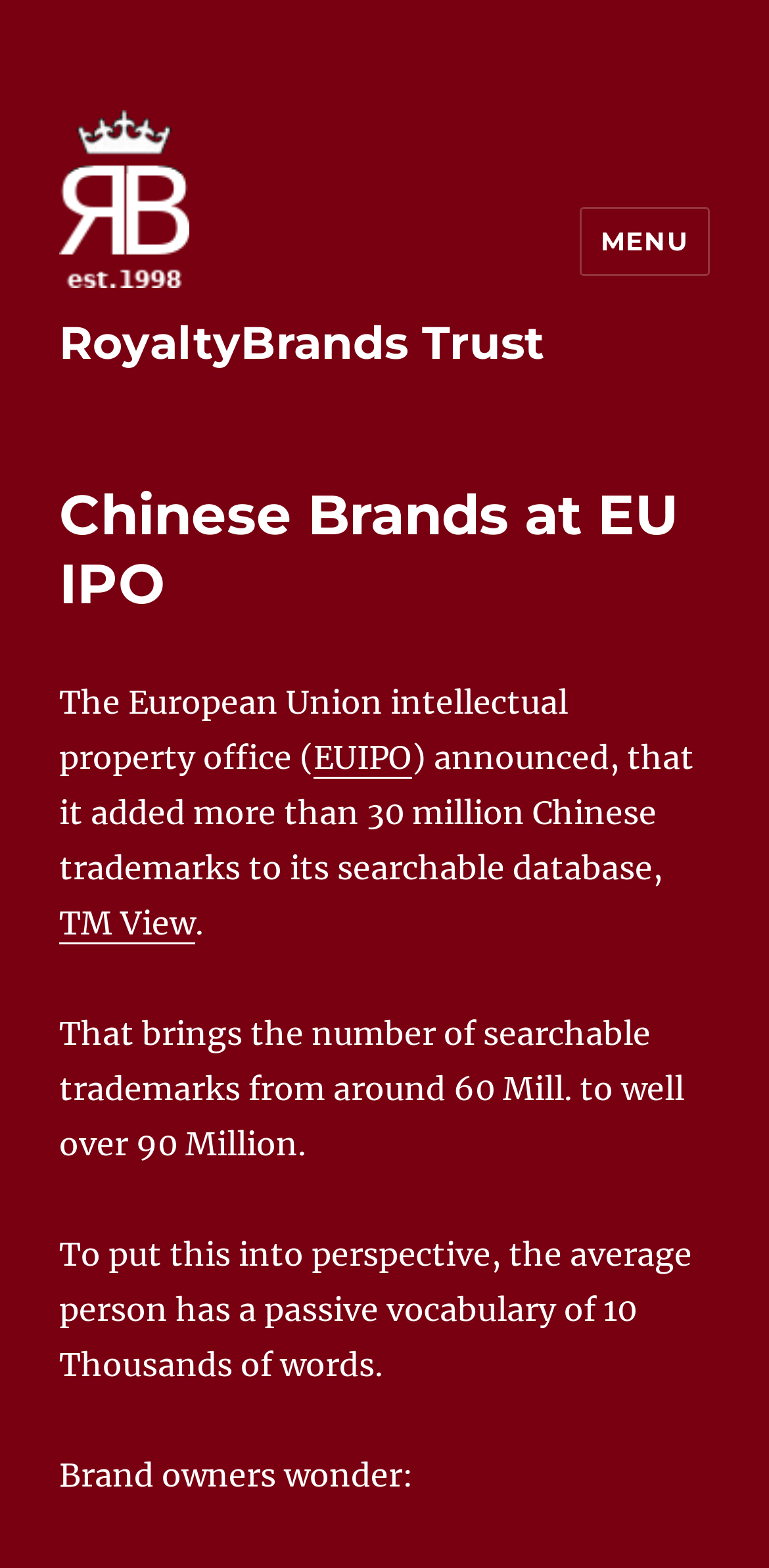Bounding box coordinates should be in the format (top-left x, top-left y, bottom-right x, bottom-right y) and all values should be floating point numbers between 0 and 1. Determine the bounding box coordinate for the UI element described as: EUIPO

[0.408, 0.47, 0.536, 0.495]